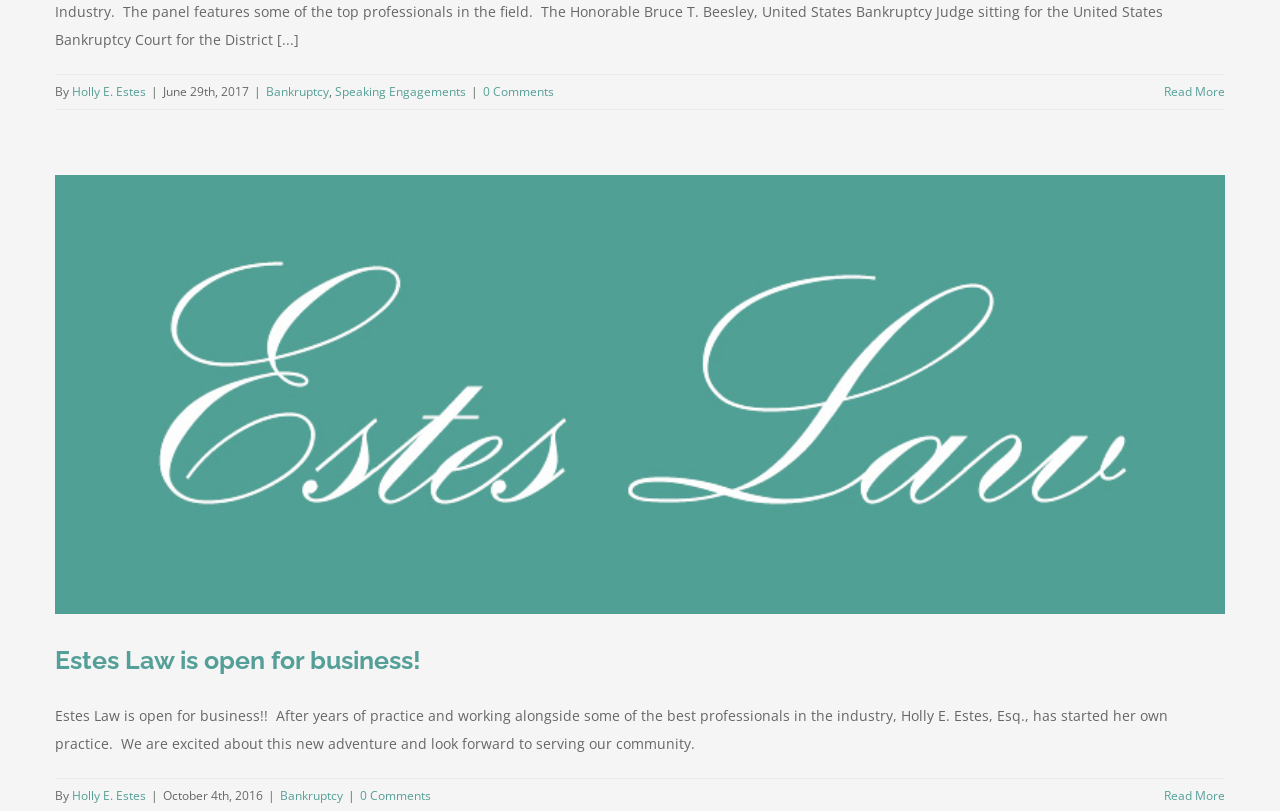Locate the bounding box coordinates of the element to click to perform the following action: 'View Speaking Engagements'. The coordinates should be given as four float values between 0 and 1, in the form of [left, top, right, bottom].

[0.262, 0.103, 0.364, 0.124]